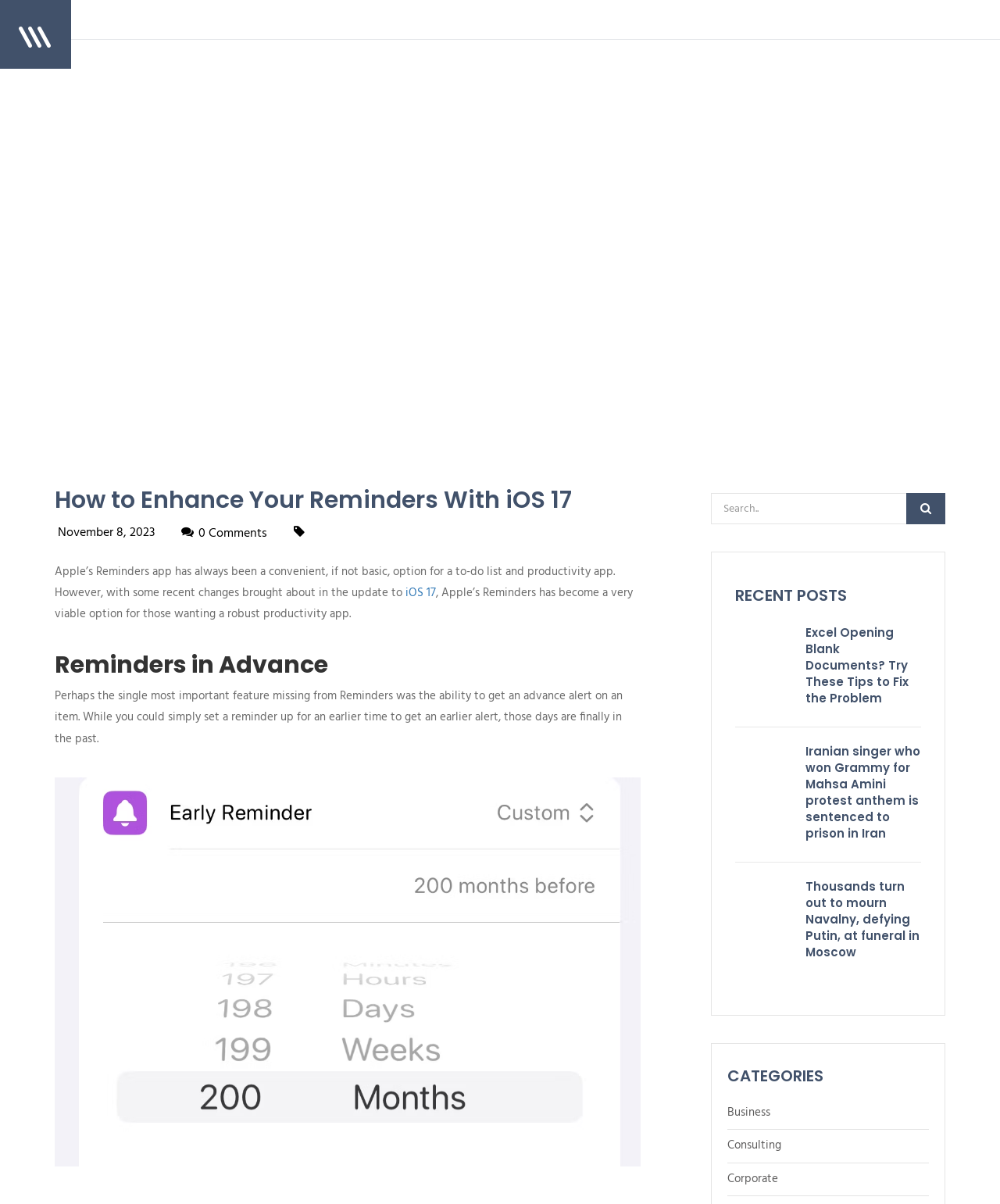What is the new feature in Reminders?
Examine the image and provide an in-depth answer to the question.

According to the article, the new feature in Reminders is the ability to get an advance alert on an item, which was previously missing from the app.